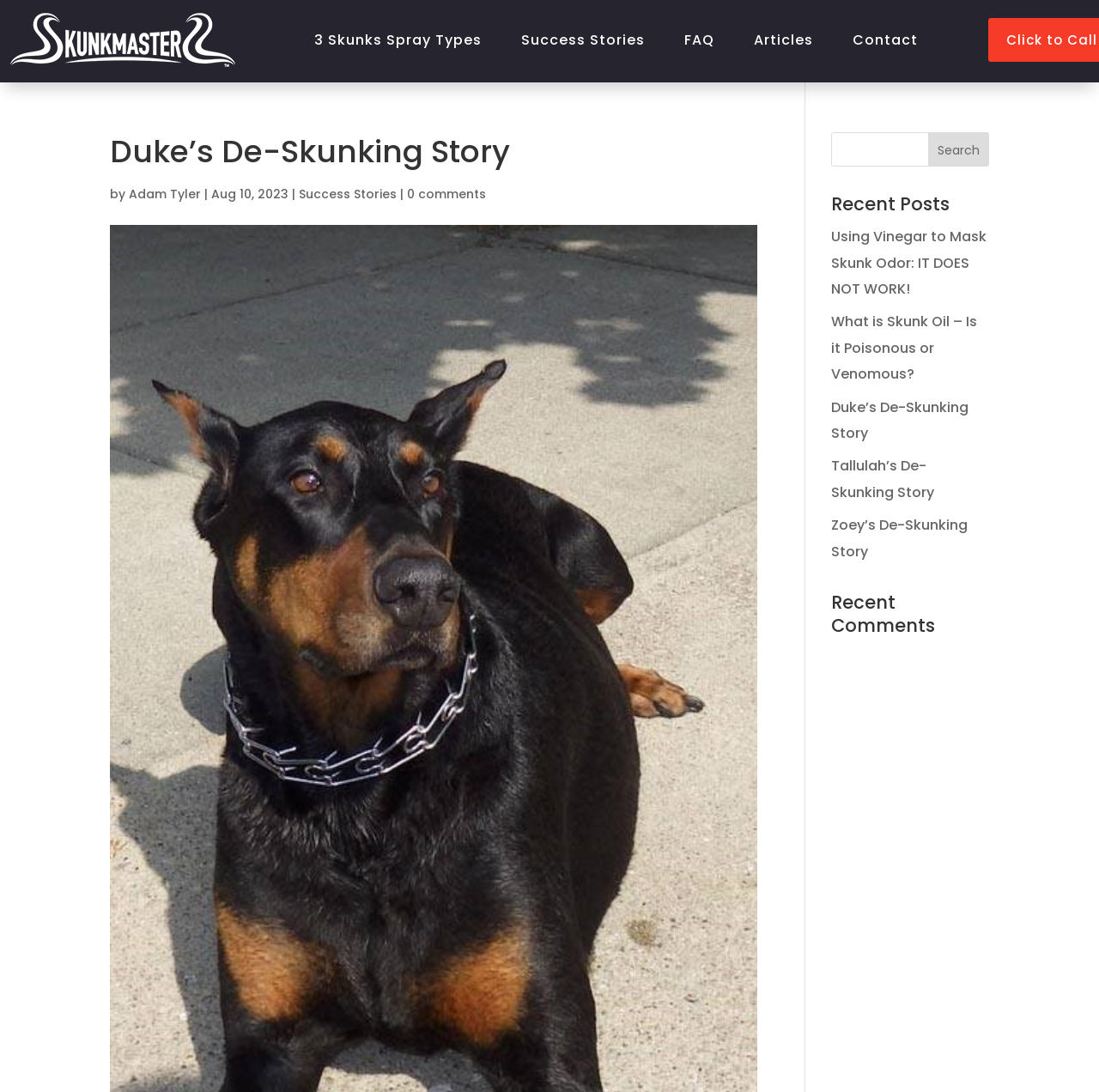Show the bounding box coordinates of the region that should be clicked to follow the instruction: "Go to the top of the page."

None